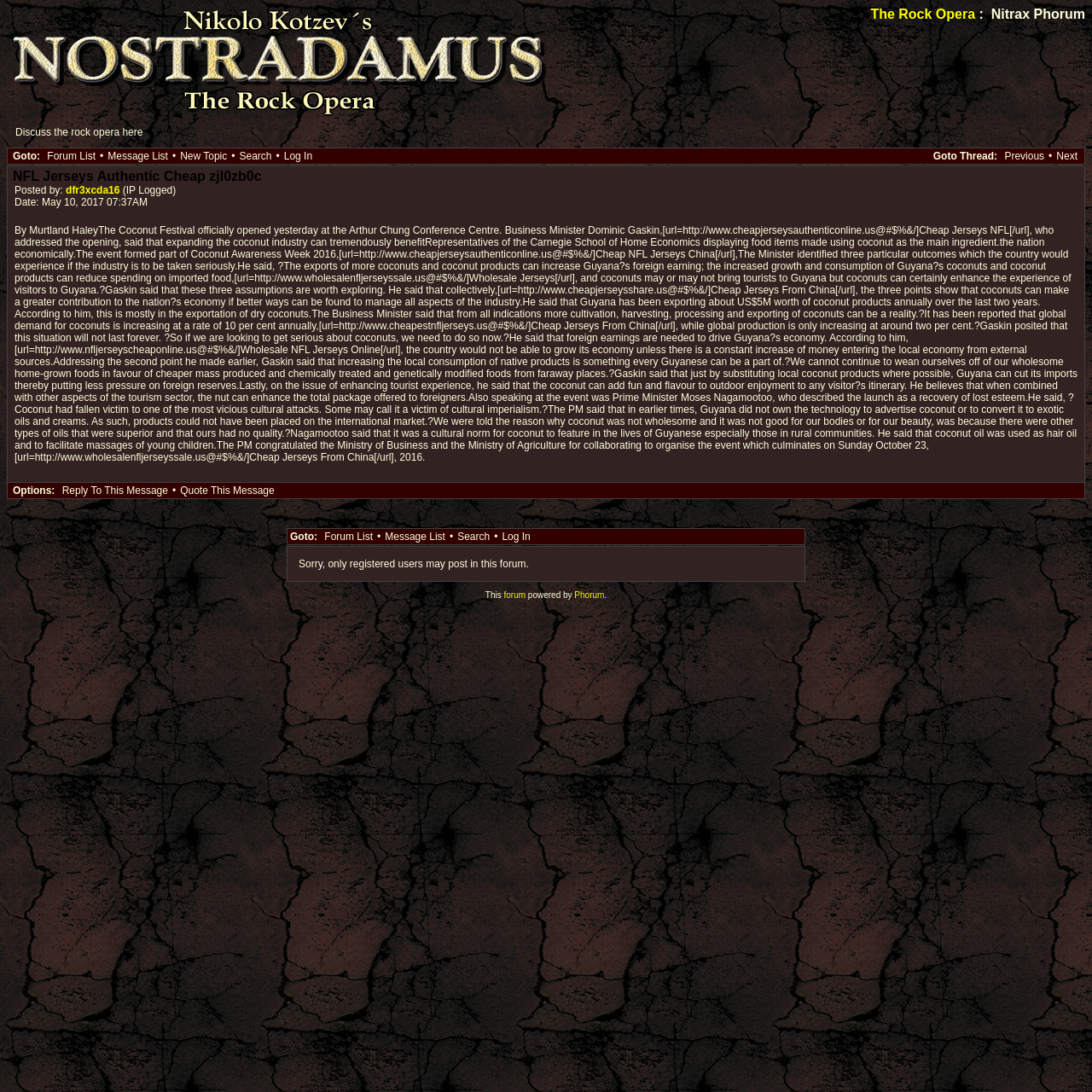Find the bounding box coordinates of the area that needs to be clicked in order to achieve the following instruction: "Log in to the forum". The coordinates should be specified as four float numbers between 0 and 1, i.e., [left, top, right, bottom].

[0.256, 0.137, 0.29, 0.149]